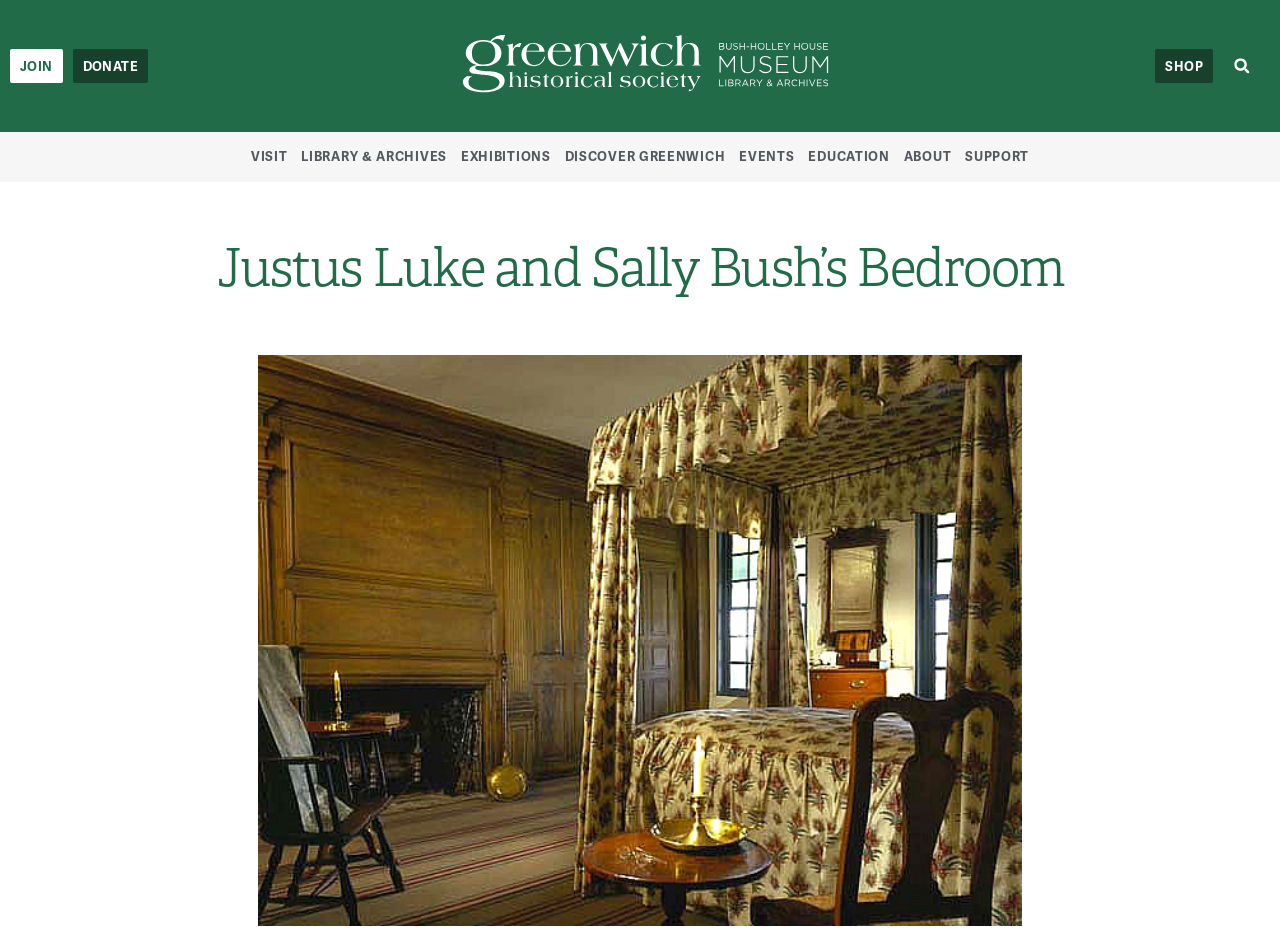Carefully examine the image and provide an in-depth answer to the question: How many links are in the top navigation bar?

I counted the number of links in the top navigation bar, which includes 'JOIN', 'DONATE', an empty link, and 'SHOP'.